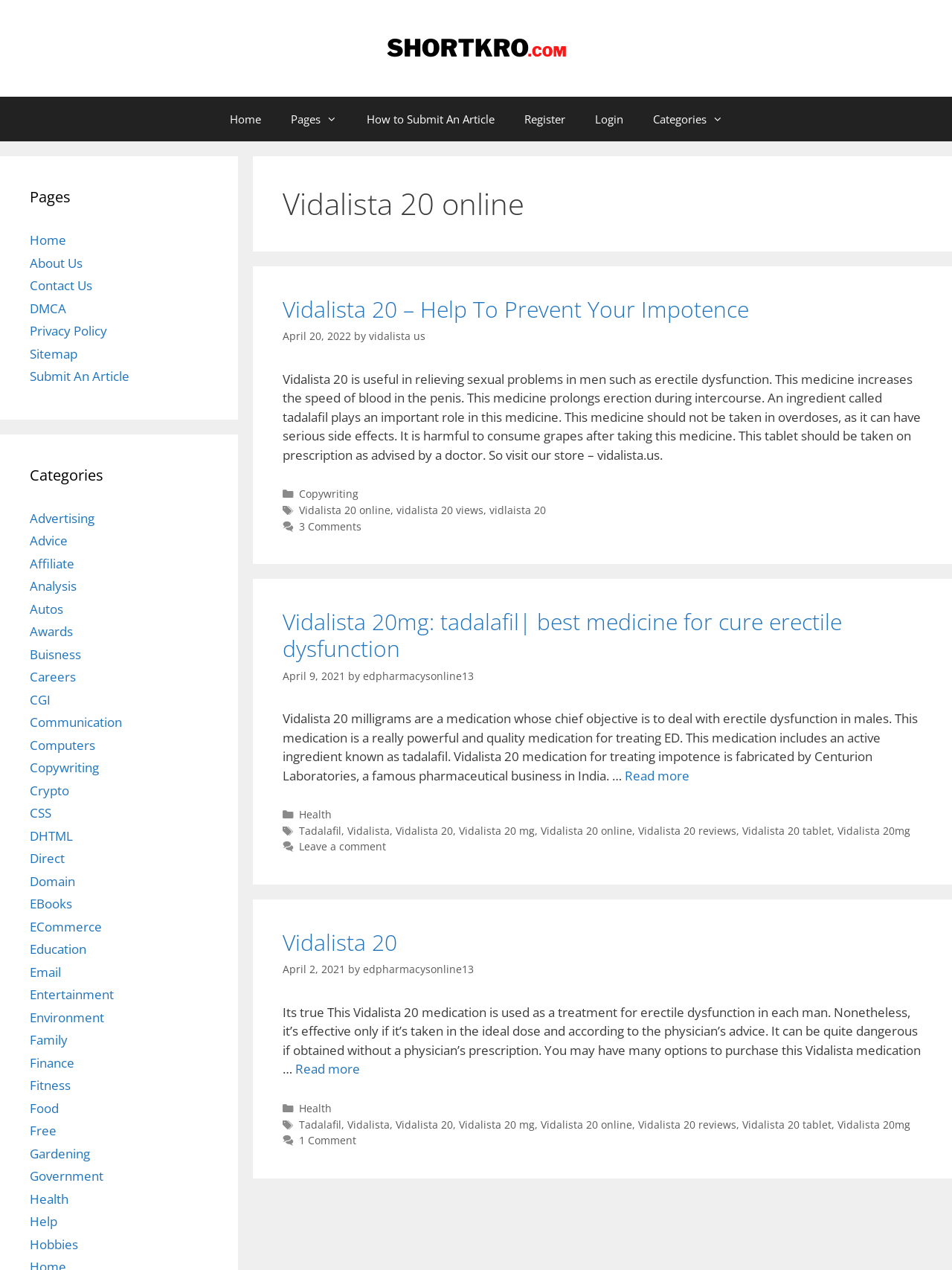Find the main header of the webpage and produce its text content.

Vidalista 20 online